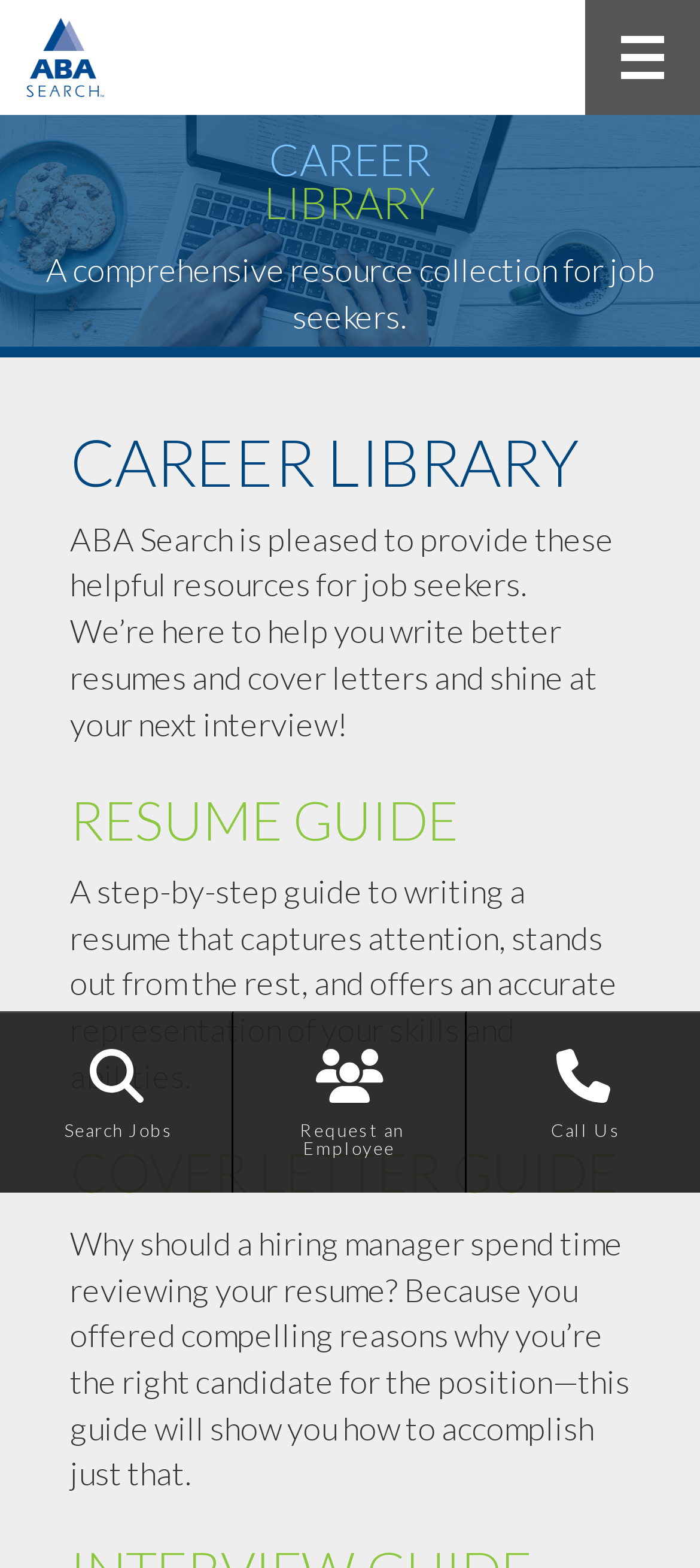Provide a thorough description of this webpage.

The webpage is a career library resource page provided by ABA Search. At the top right corner, there is a button. On the top left corner, there is an ABA Search logo, which is an image. Below the logo, there is a heading that reads "CAREER LIBRARY" in a large font. 

Underneath the heading, there is a brief description of the career library, stating that it is a comprehensive resource collection for job seekers. This description is followed by a subheading that reads "CAREER LIBRARY" again, and then a paragraph of text that explains the purpose of the career library, which is to help job seekers write better resumes and cover letters and perform well in interviews.

Below this introductory section, there are two main sections: "RESUME GUIDE" and "COVER LETTER GUIDE". The "RESUME GUIDE" section has a heading, a link to the guide, and a brief description of what the guide offers. The "COVER LETTER GUIDE" section has a similar structure, with a heading, a link to the guide, and a brief description of what the guide offers.

At the bottom of the page, there are three links: "Search Jobs", "Request an Employee", and "Call Us", which are aligned horizontally and take up the full width of the page.